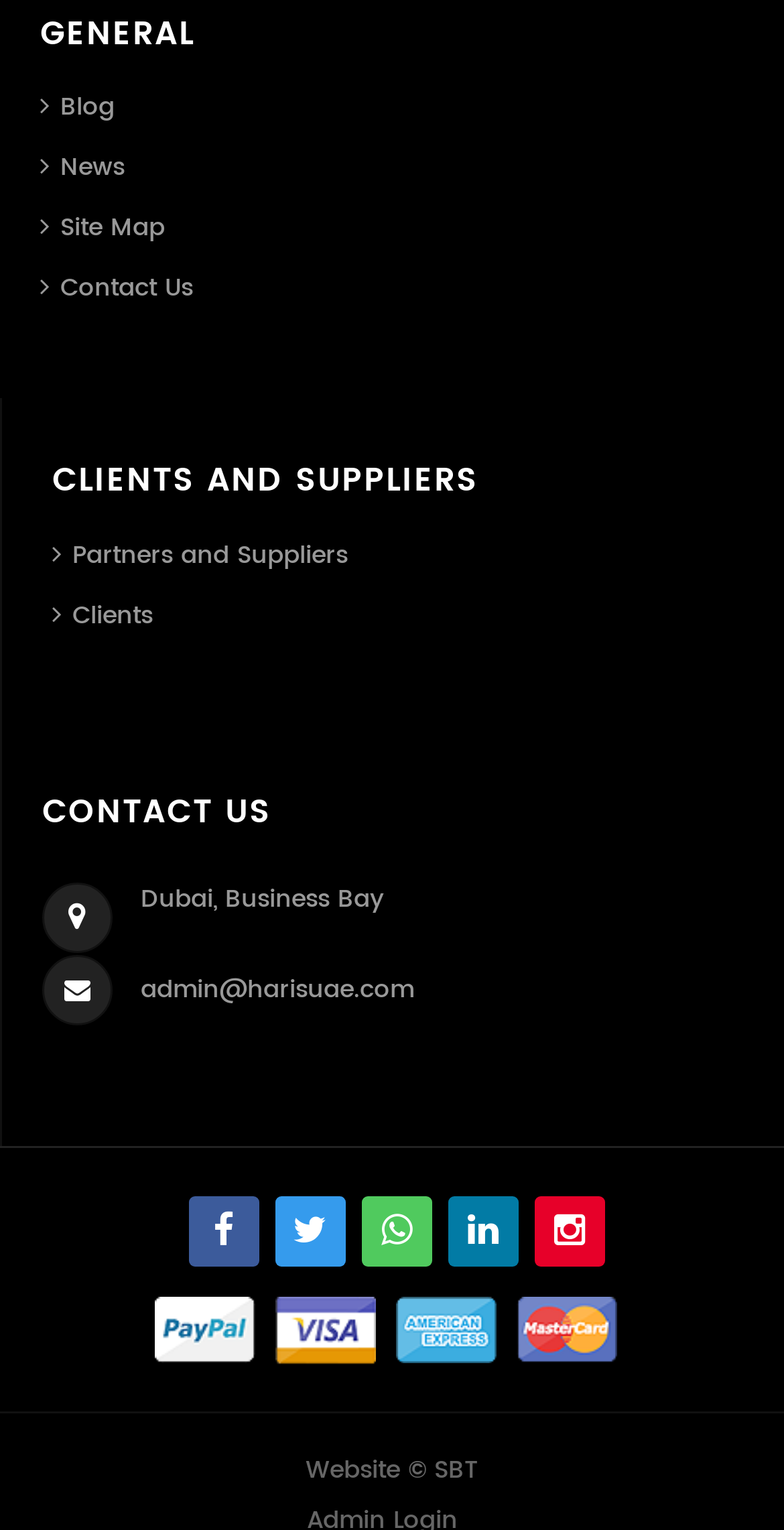Identify the bounding box coordinates for the UI element described as: "title="LinkedIn"". The coordinates should be provided as four floats between 0 and 1: [left, top, right, bottom].

[0.571, 0.782, 0.66, 0.828]